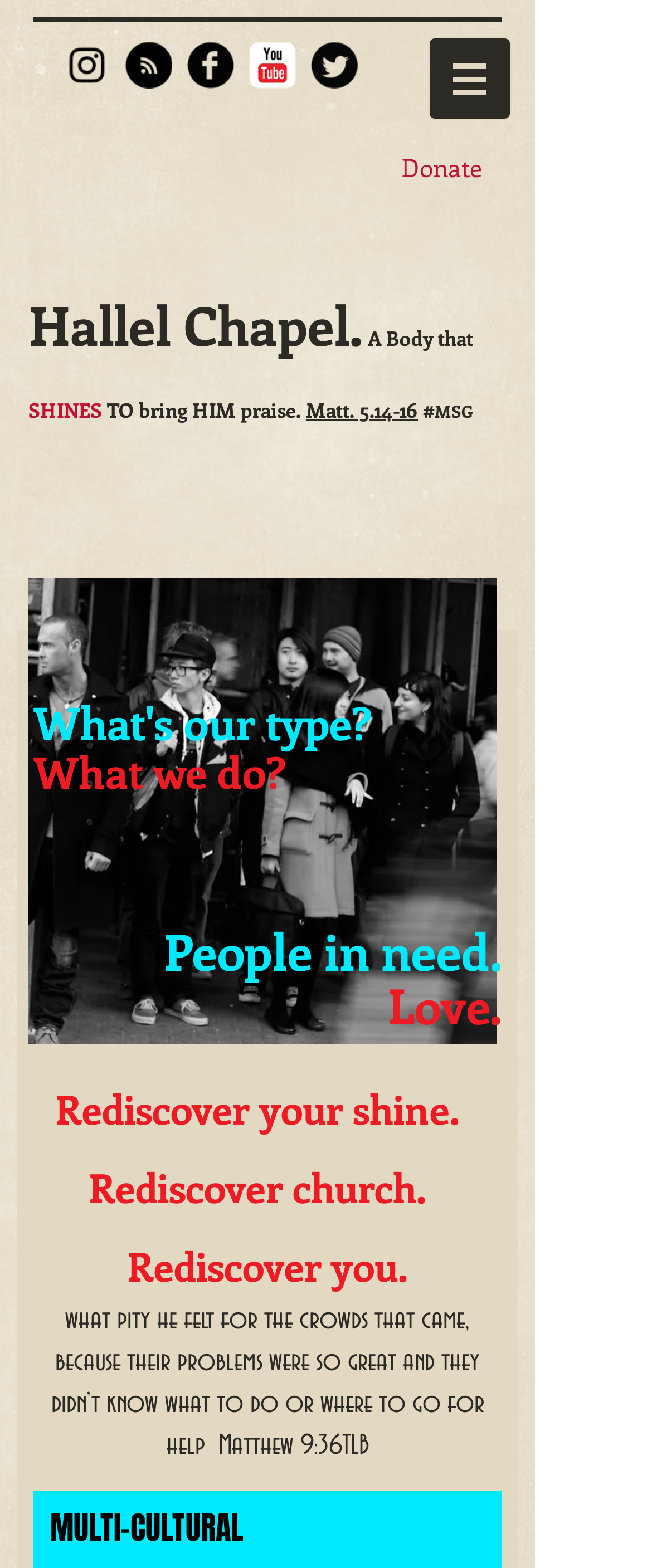Provide the bounding box coordinates for the area that should be clicked to complete the instruction: "Read more about 'Water Pants'".

None